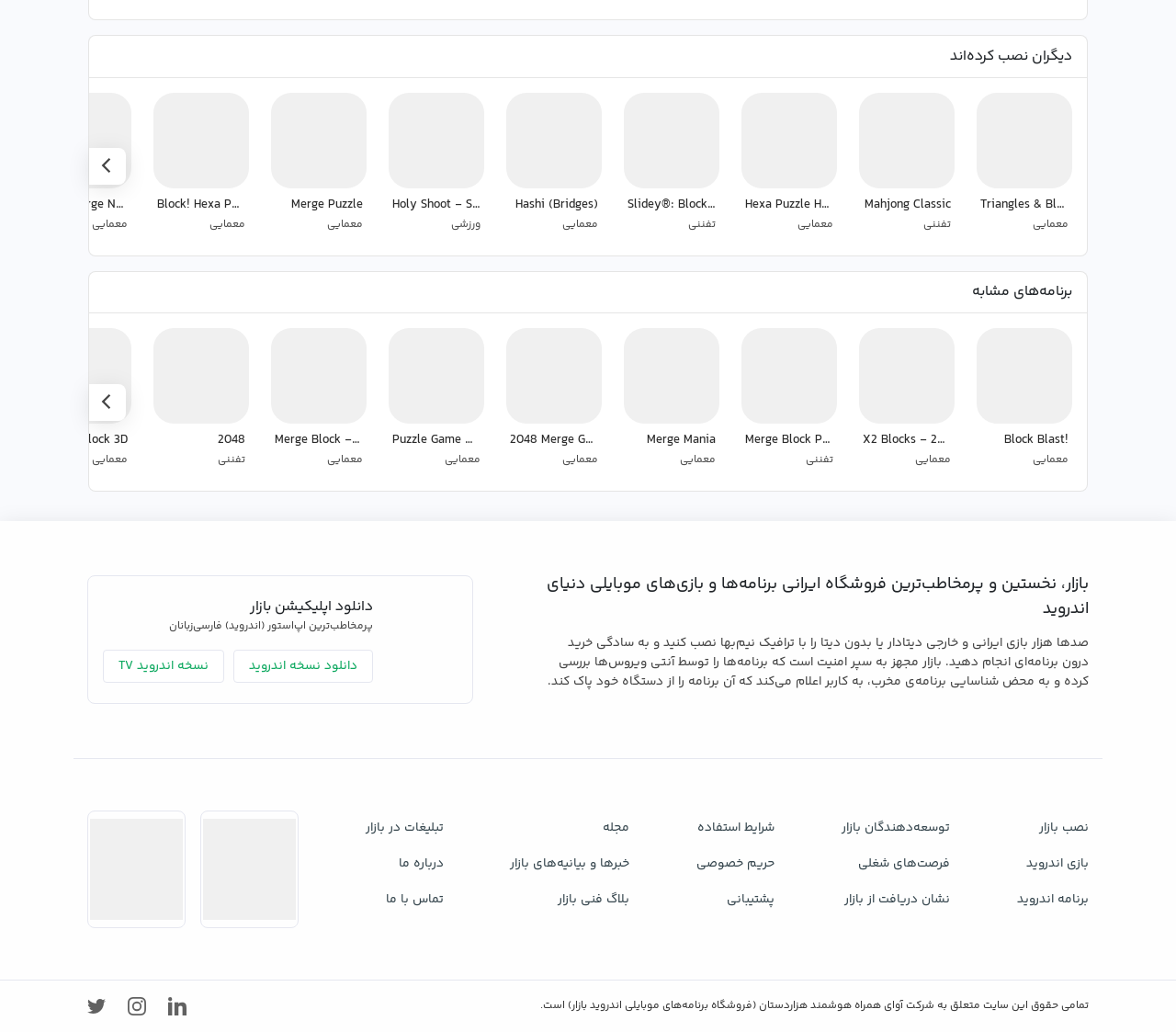Indicate the bounding box coordinates of the element that must be clicked to execute the instruction: "learn about the market". The coordinates should be given as four float numbers between 0 and 1, i.e., [left, top, right, bottom].

[0.465, 0.554, 0.926, 0.603]